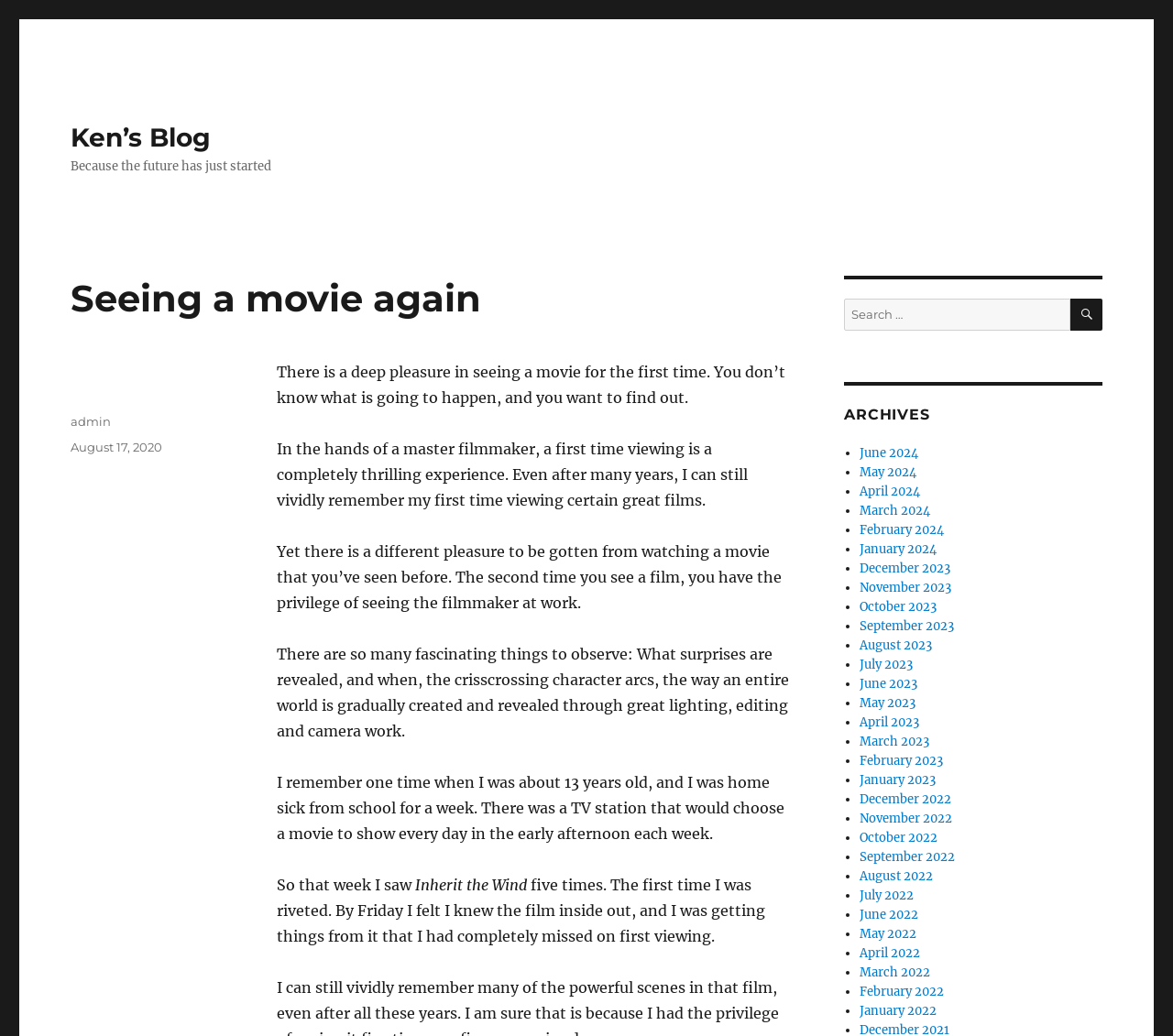Show the bounding box coordinates of the element that should be clicked to complete the task: "Click on the 'Ken’s Blog' link".

[0.06, 0.118, 0.18, 0.148]